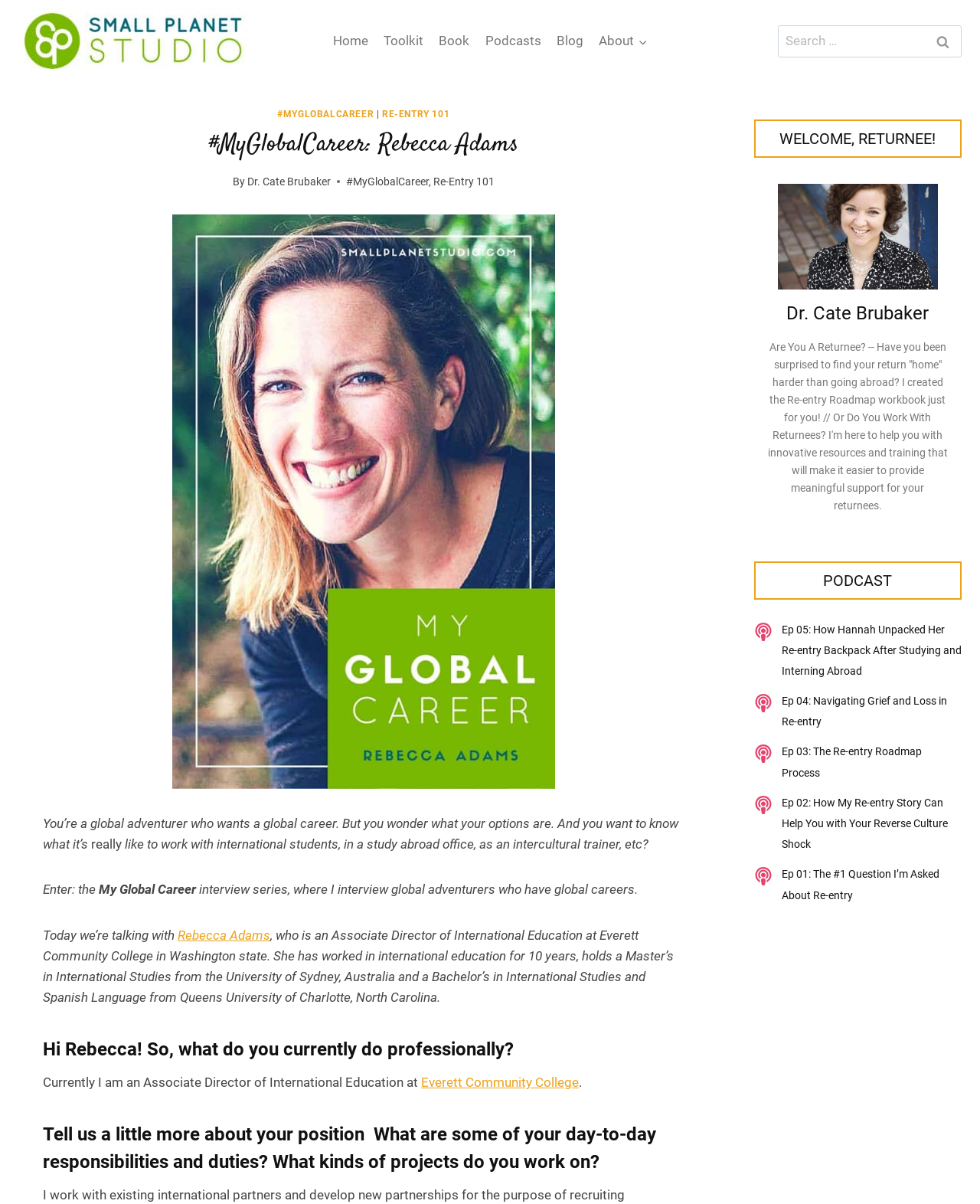Create a detailed narrative describing the layout and content of the webpage.

This webpage is about a podcast and blog focused on international education and re-entry experiences. At the top left, there is a logo of Small Planet Studio (SPS) with a link to the homepage. Next to it, there is a primary navigation menu with links to different sections of the website, including Home, Toolkit, Book, Podcasts, Blog, and About.

On the top right, there is a search bar with a search button. Below the navigation menu, there is a header section with a title "#MyGlobalCareer: Rebecca Adams" and a subtitle "By Dr. Cate Brubaker". 

The main content of the webpage is an interview with Rebecca Adams, an Associate Director of International Education at Everett Community College. The interview is divided into sections with headings, and Rebecca shares her experiences and responsibilities in her current role.

On the right side of the webpage, there is a section with a heading "WELCOME, RETURNEE!" and a photo of Dr. Cate Brubaker. Below it, there is a section promoting a workbook called "Re-entry Roadmap" and a section with links to podcast episodes.

At the bottom of the webpage, there is a button to scroll to the top.